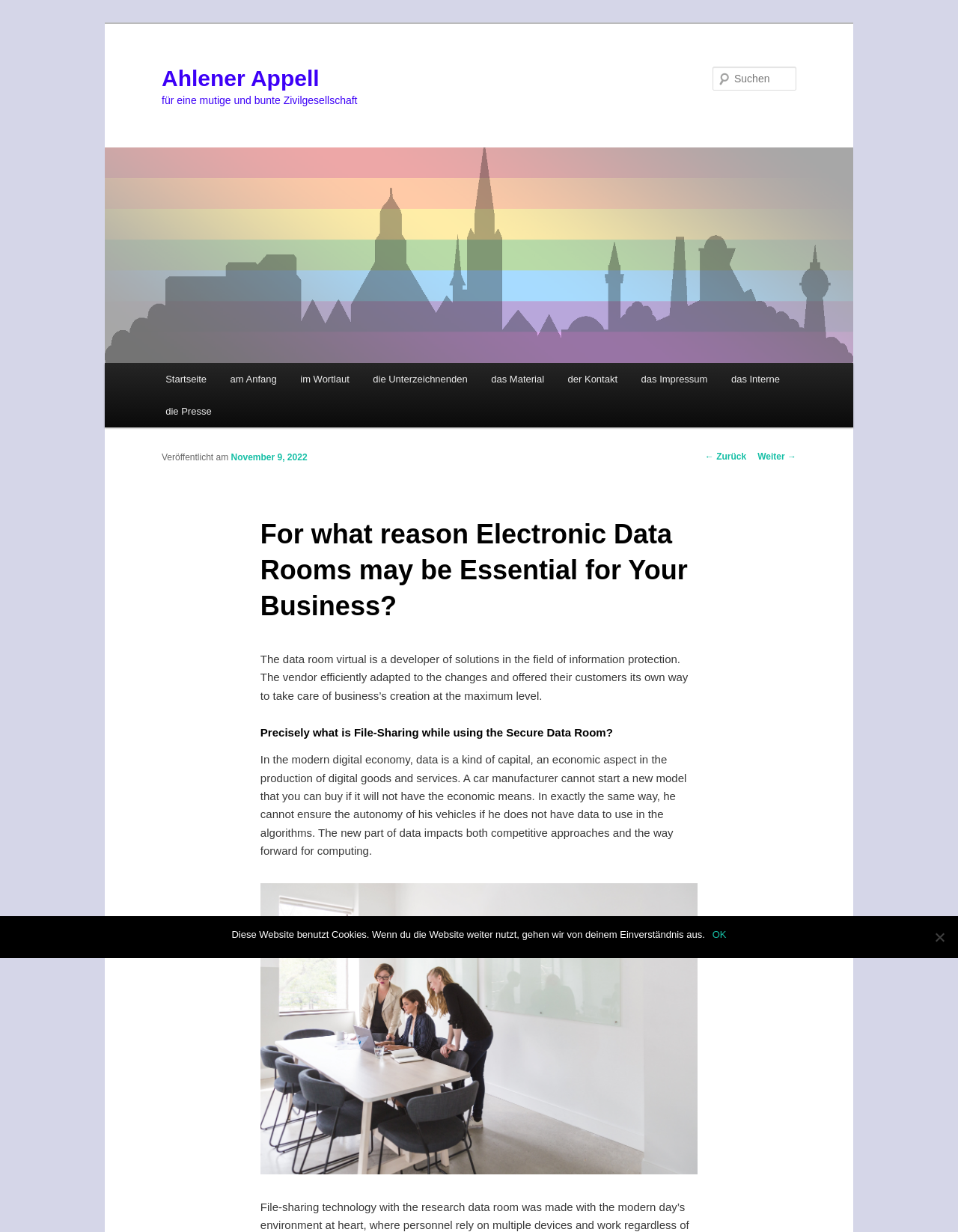Please determine the bounding box coordinates of the element's region to click for the following instruction: "Read the article about Electronic Data Rooms".

[0.272, 0.41, 0.728, 0.513]